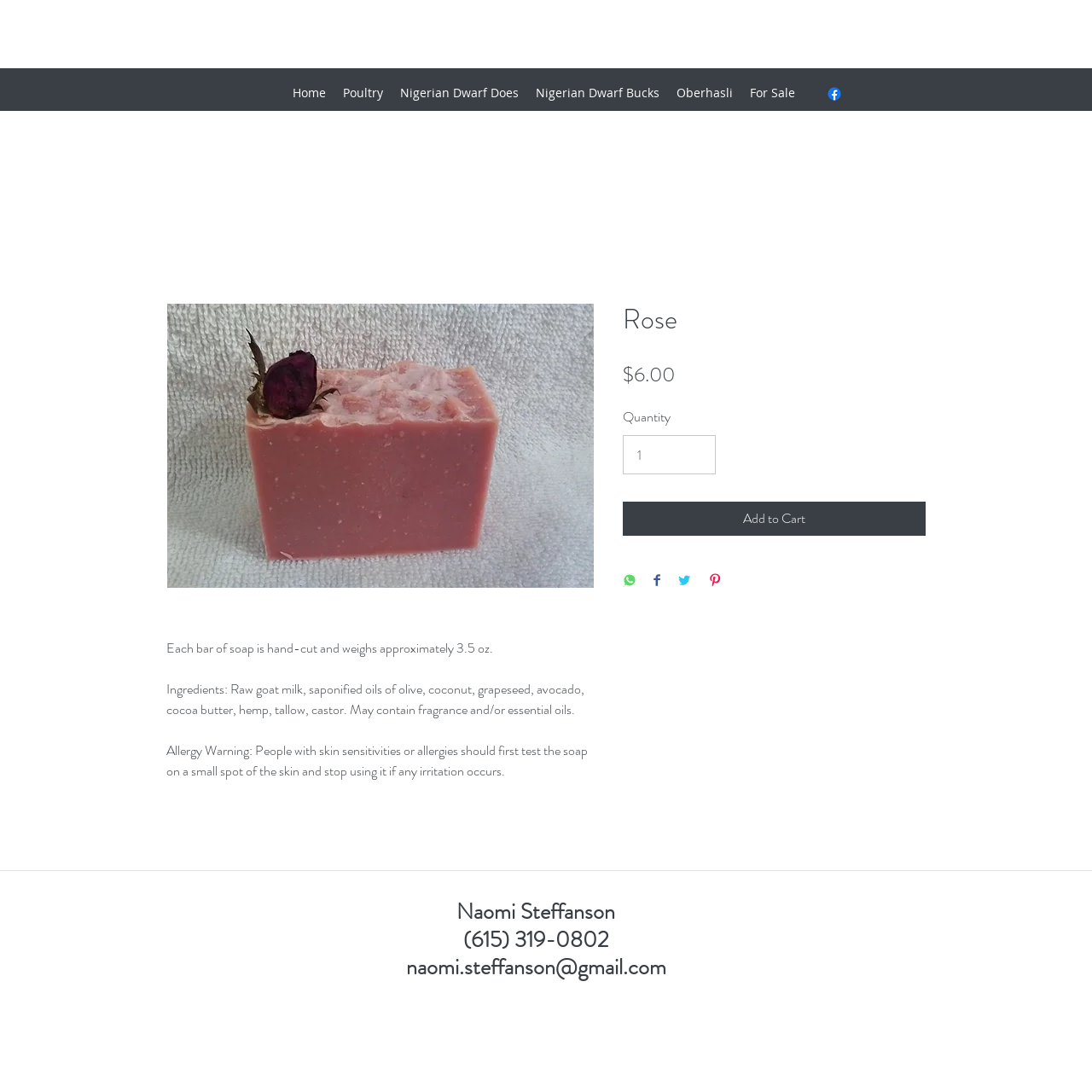Locate the bounding box coordinates of the clickable part needed for the task: "Click on the Nigerian Dwarf Does link".

[0.358, 0.073, 0.482, 0.097]